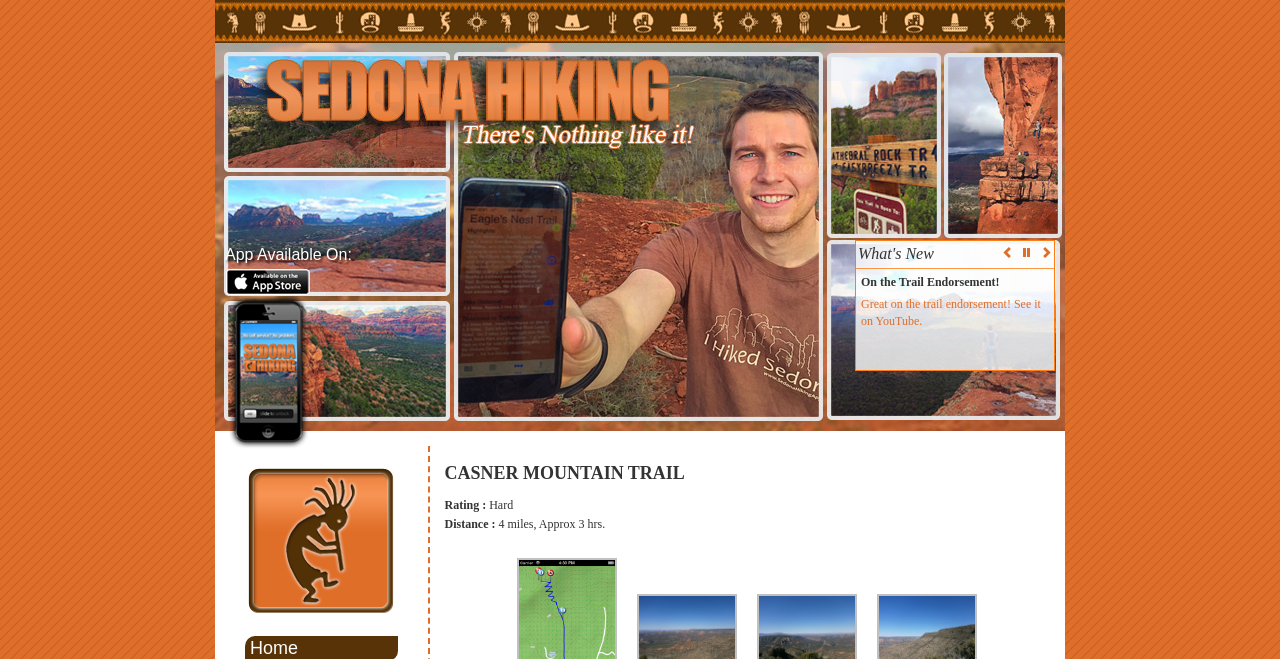Determine the bounding box coordinates of the clickable element to achieve the following action: 'Watch the on the trail endorsement video on YouTube'. Provide the coordinates as four float values between 0 and 1, formatted as [left, top, right, bottom].

[0.673, 0.451, 0.813, 0.498]